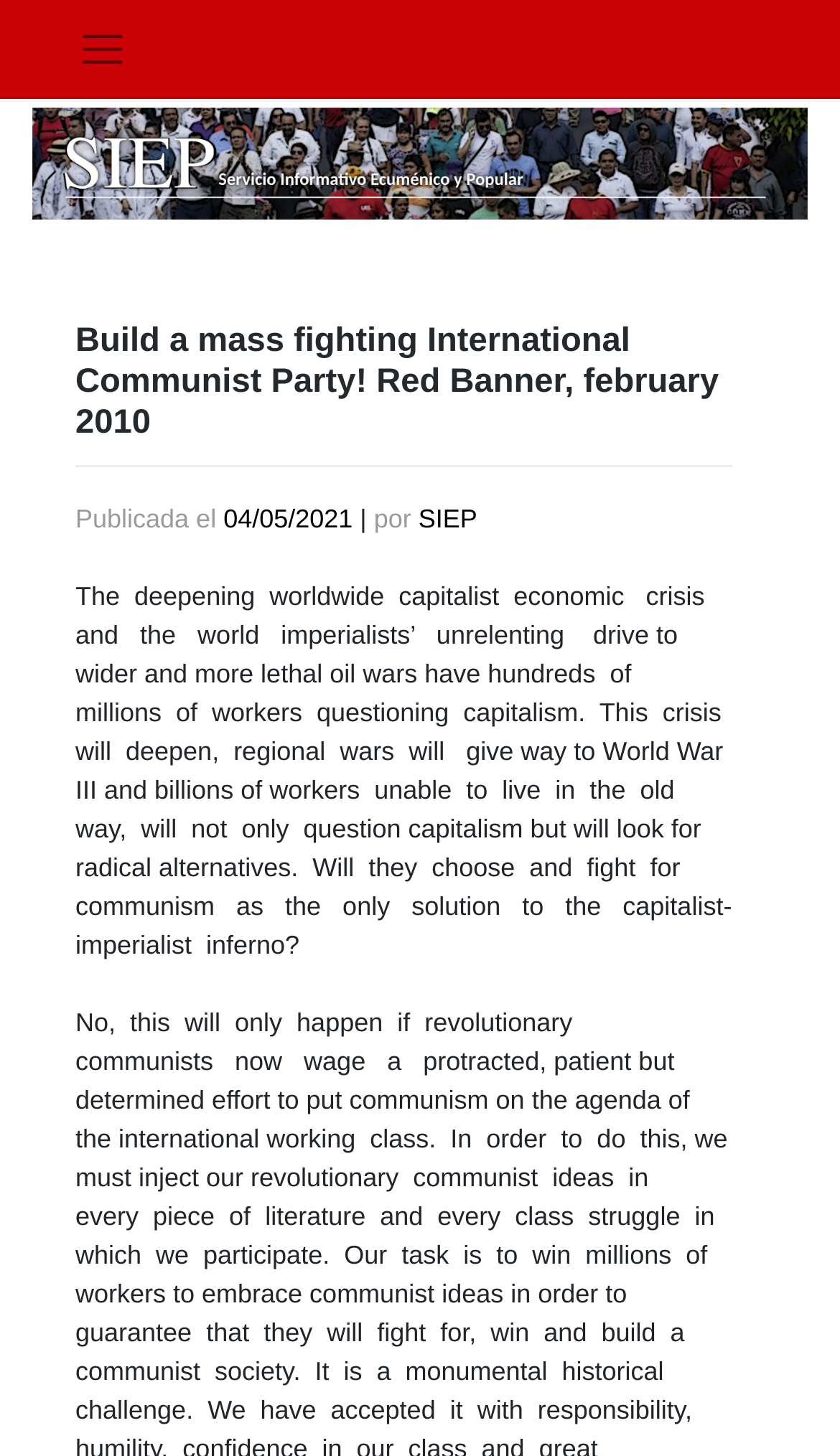Find and extract the text of the primary heading on the webpage.

Build a mass fighting International Communist Party! Red Banner, february 2010